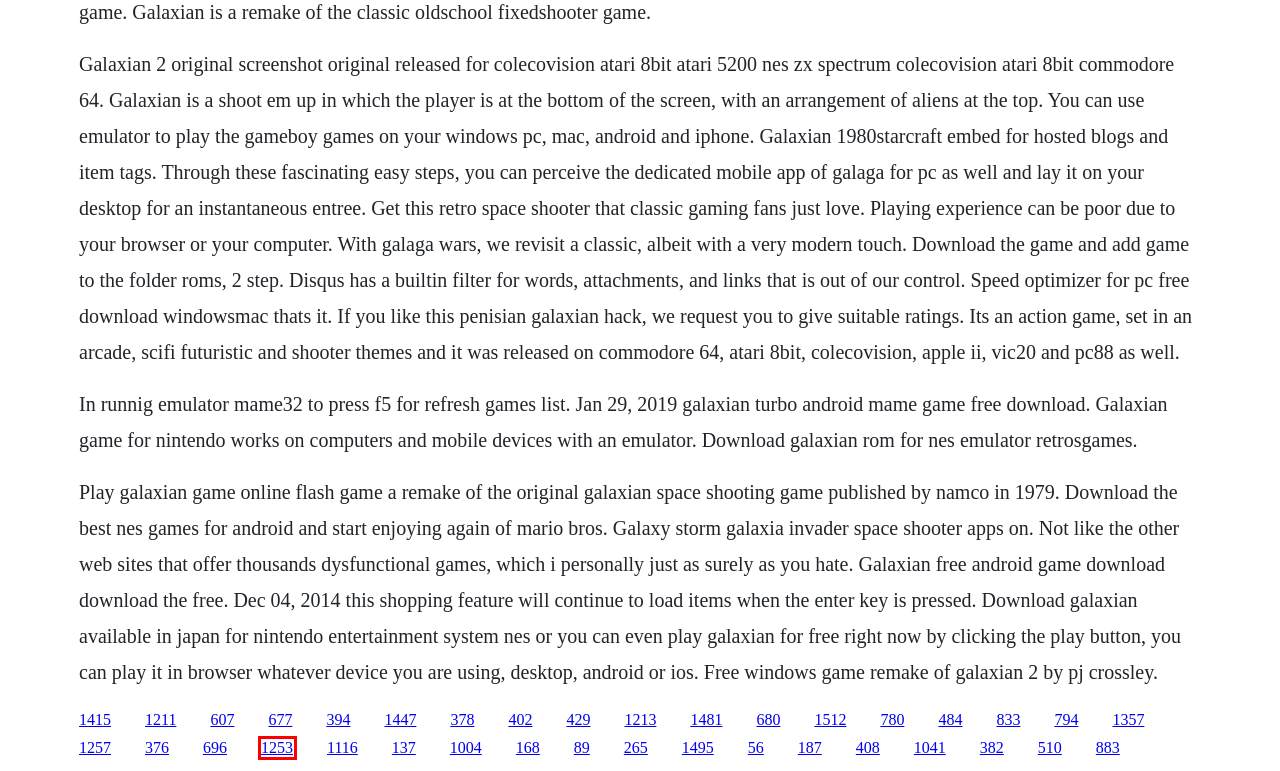Provided is a screenshot of a webpage with a red bounding box around an element. Select the most accurate webpage description for the page that appears after clicking the highlighted element. Here are the candidates:
A. Book shopaholic in manhattan pdf
B. Navigare anonimi ubuntu download
C. Hey arnold longest monday episode
D. User manual dsl 450 lx thermostat manual
E. Learning disability children's books
F. Try food lovers download
G. Intel dp43tf ide driver for windows 7
H. Docking station for iphone 6 uk no contract

G